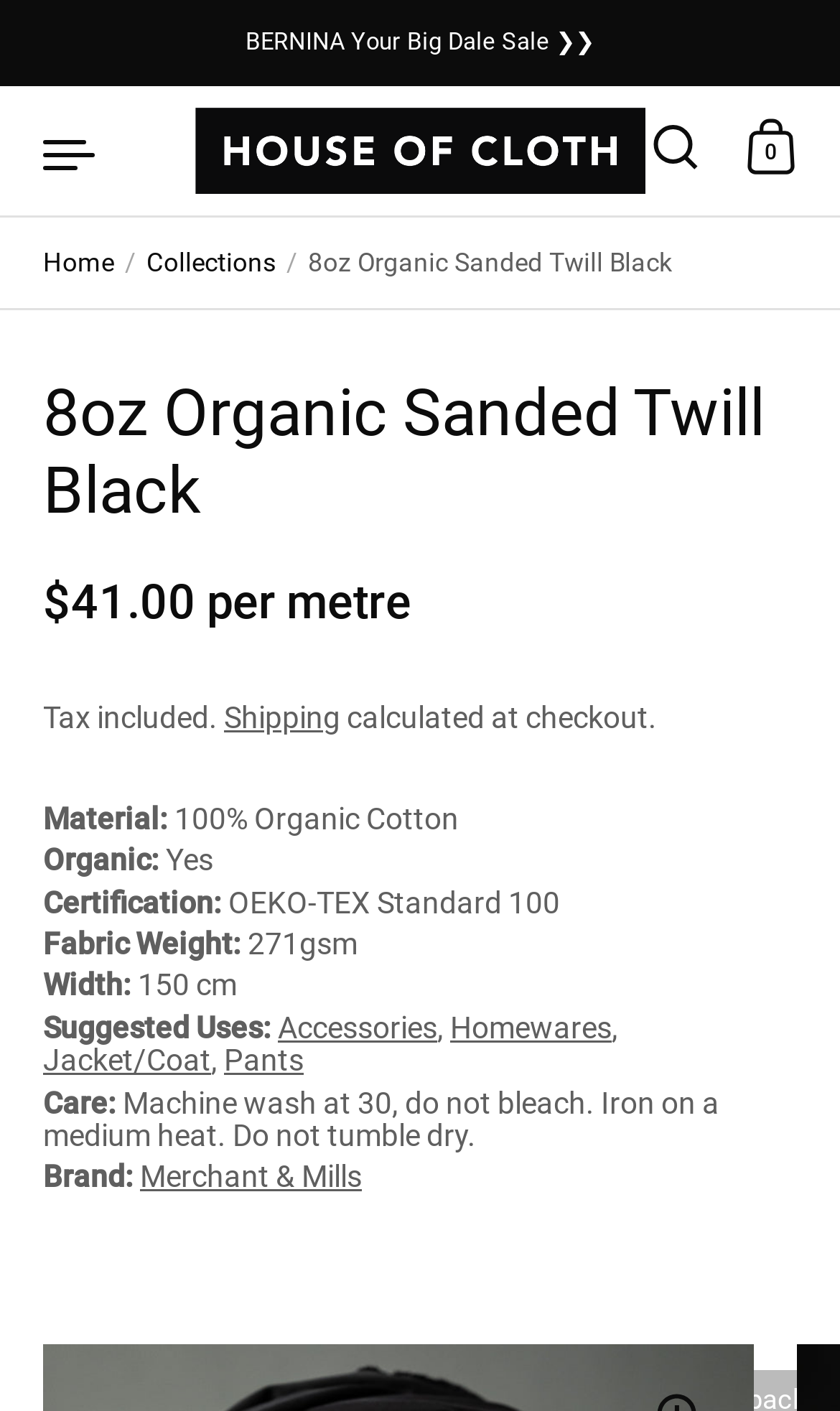Identify the first-level heading on the webpage and generate its text content.

8oz Organic Sanded Twill Black